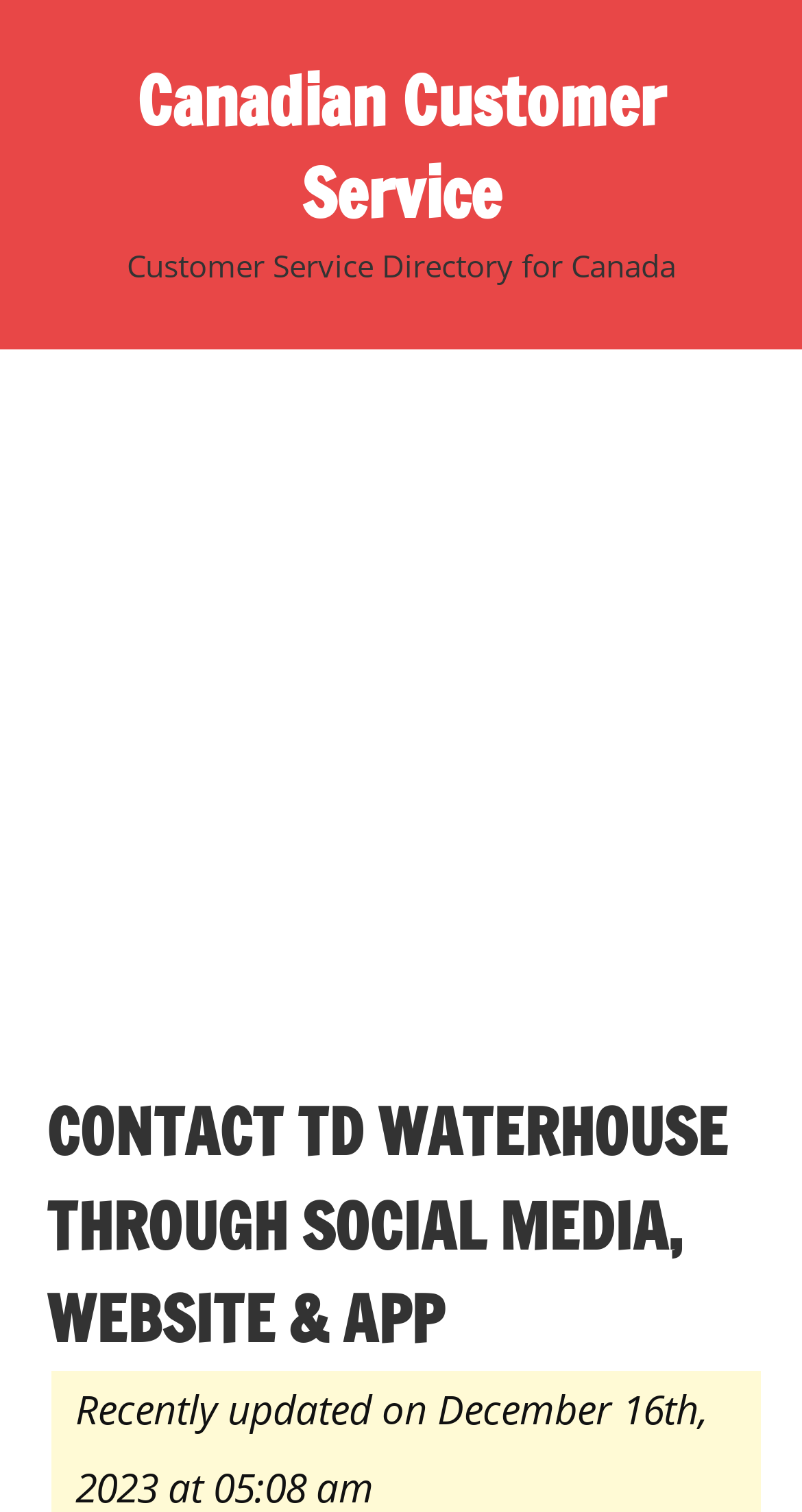What is the text of the webpage's headline?

CONTACT TD WATERHOUSE THROUGH SOCIAL MEDIA, WEBSITE & APP